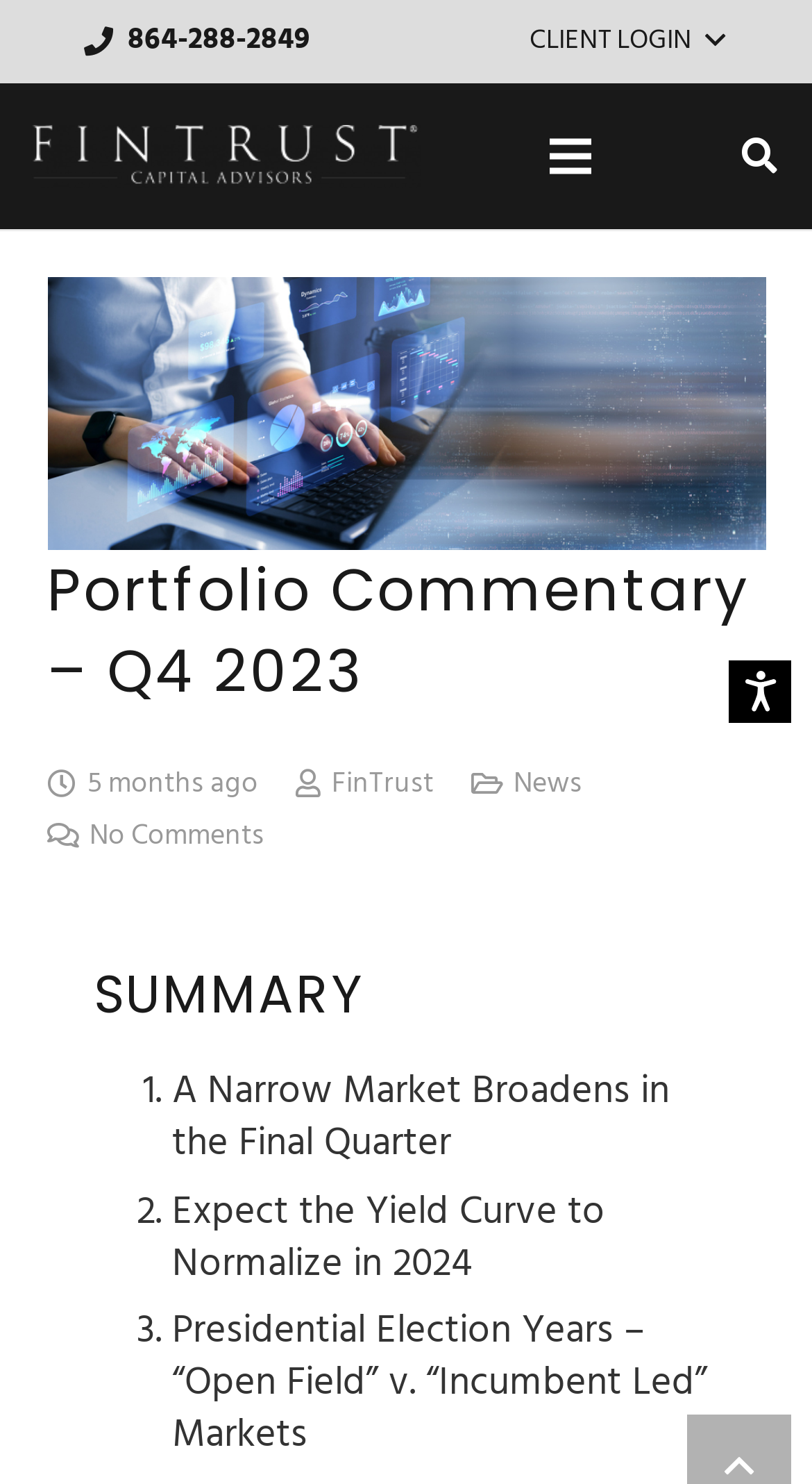Please find the bounding box coordinates of the clickable region needed to complete the following instruction: "Go to login page". The bounding box coordinates must consist of four float numbers between 0 and 1, i.e., [left, top, right, bottom].

None